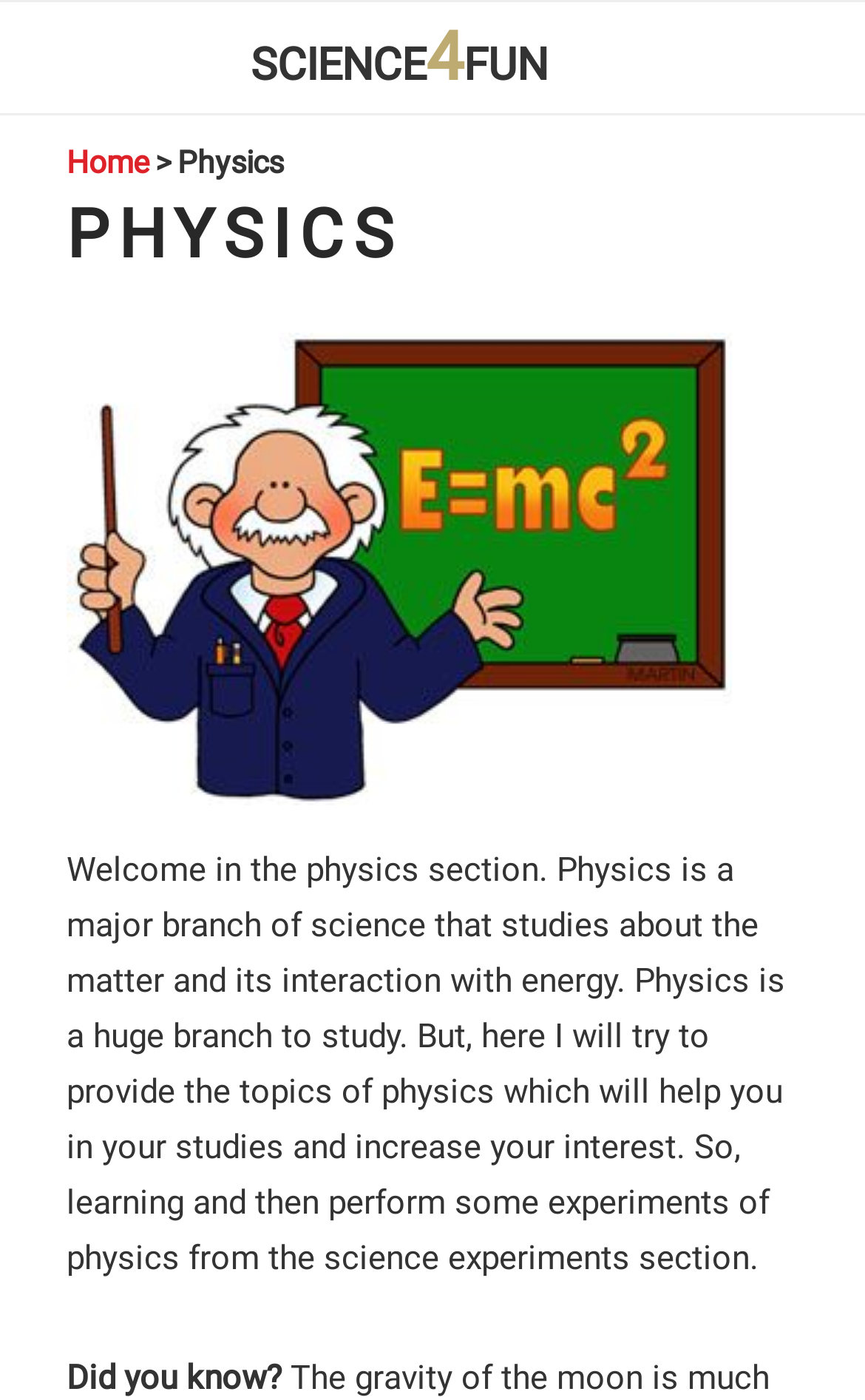Offer a detailed explanation of the webpage layout and contents.

The webpage is about physics for kids, with a prominent header section at the top that spans almost the entire width of the page. The header section contains a link to the "Home" page, followed by a ">" symbol, and then the text "Physics". Below the header section, there is a large heading that reads "PHYSICS" in bold font.

On the top-left corner of the page, there is a link to "Skip to content". Above the header section, there are two static text elements, "SCIENCE" and "FUN", positioned side by side.

The main content of the page starts with a link to "physics-for-kids" and an accompanying image. Below this, there is a paragraph of text that welcomes users to the physics section and provides an overview of what the section is about. The text explains that physics is a major branch of science that studies matter and its interaction with energy, and that the section will provide topics to help with studies and increase interest.

At the very bottom of the page, there is a static text element that reads "Did you know?".